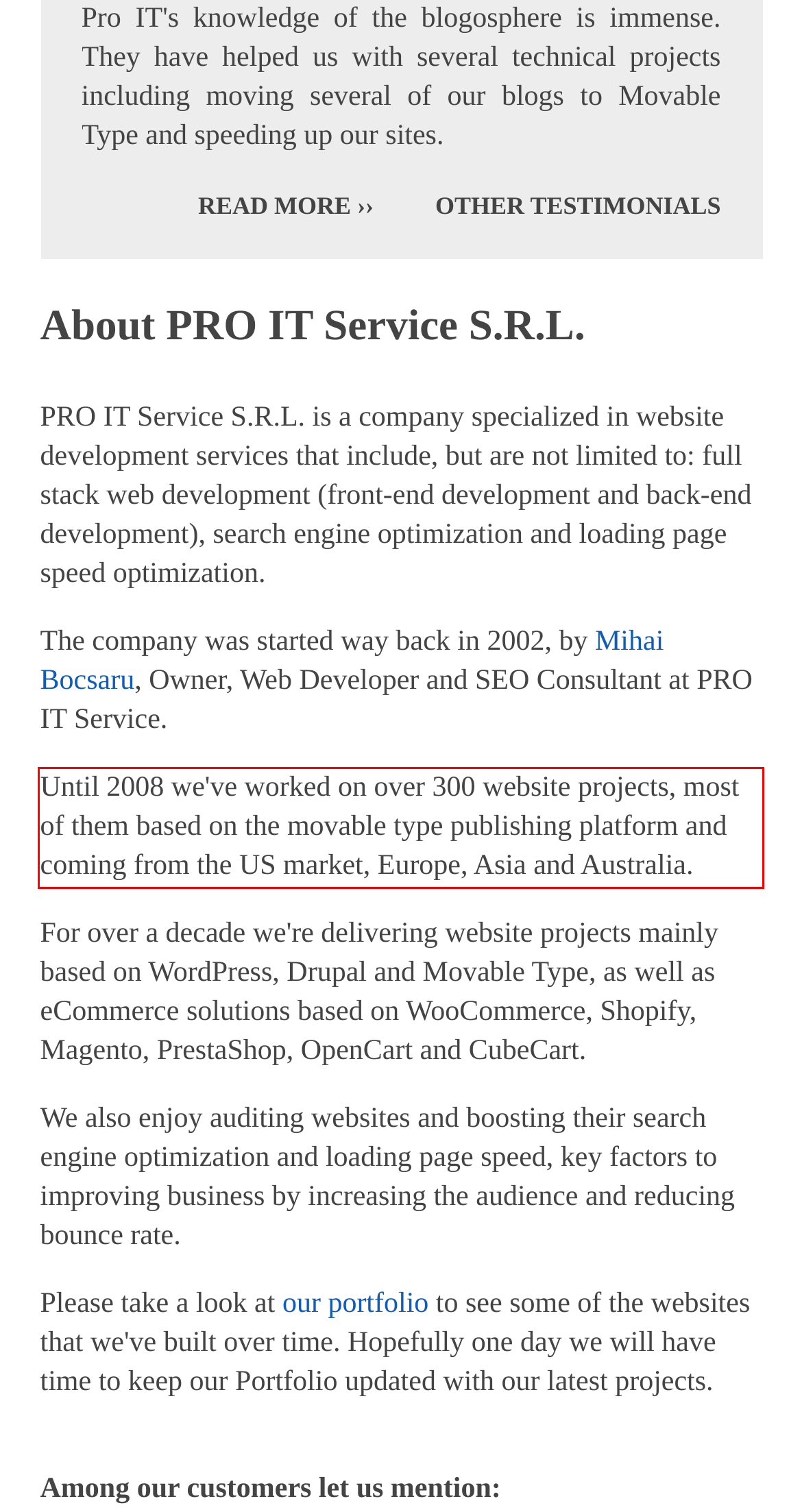Given a webpage screenshot, locate the red bounding box and extract the text content found inside it.

Until 2008 we've worked on over 300 website projects, most of them based on the movable type publishing platform and coming from the US market, Europe, Asia and Australia.